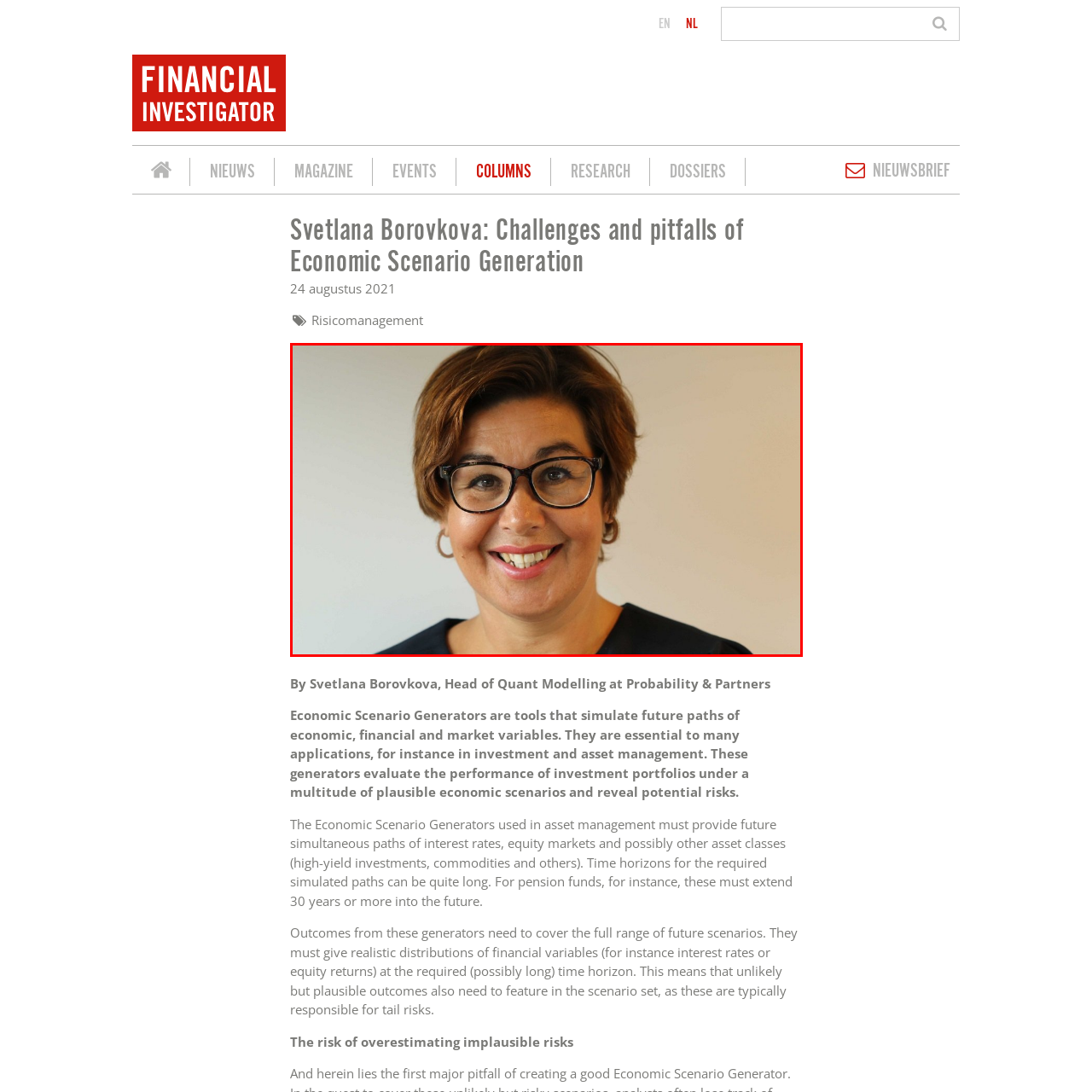Focus on the highlighted area in red, What is the title of Svetlana Borovkova's article? Answer using a single word or phrase.

Challenges and Pitfalls of Economic Scenario Generation